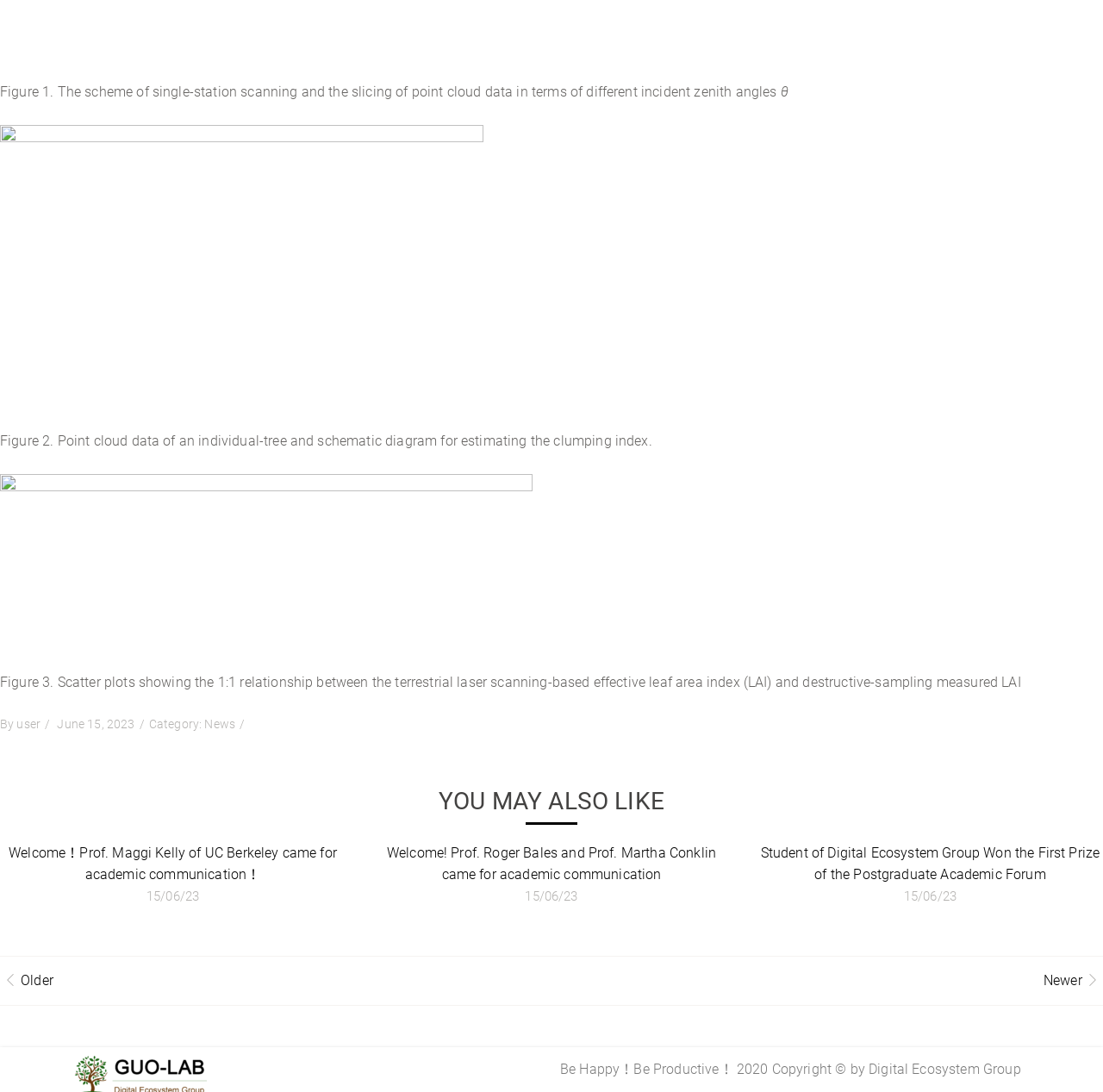Given the following UI element description: "June 15, 2023", find the bounding box coordinates in the webpage screenshot.

[0.052, 0.657, 0.135, 0.67]